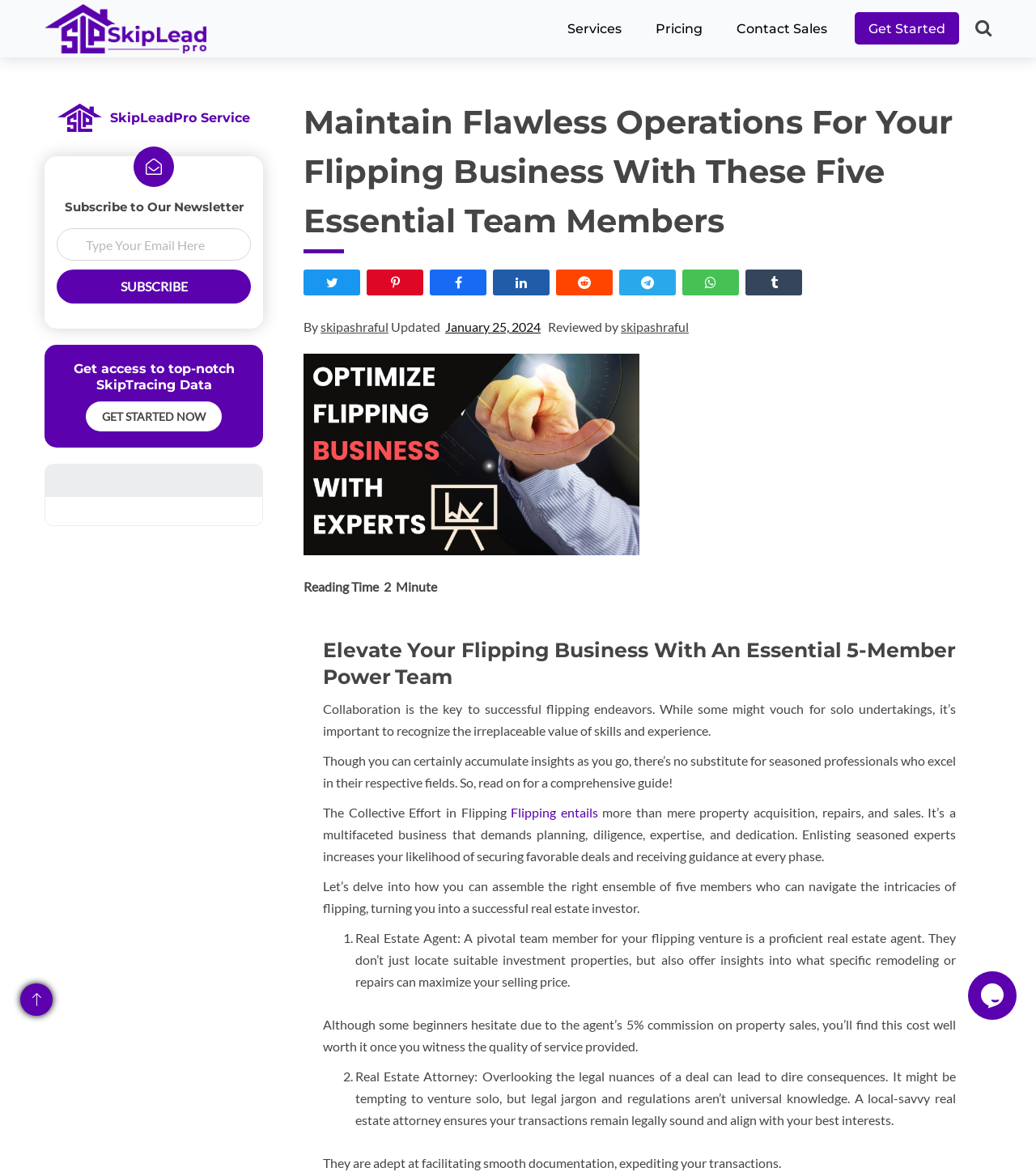How many essential team members are required for a flipping business? Based on the screenshot, please respond with a single word or phrase.

5